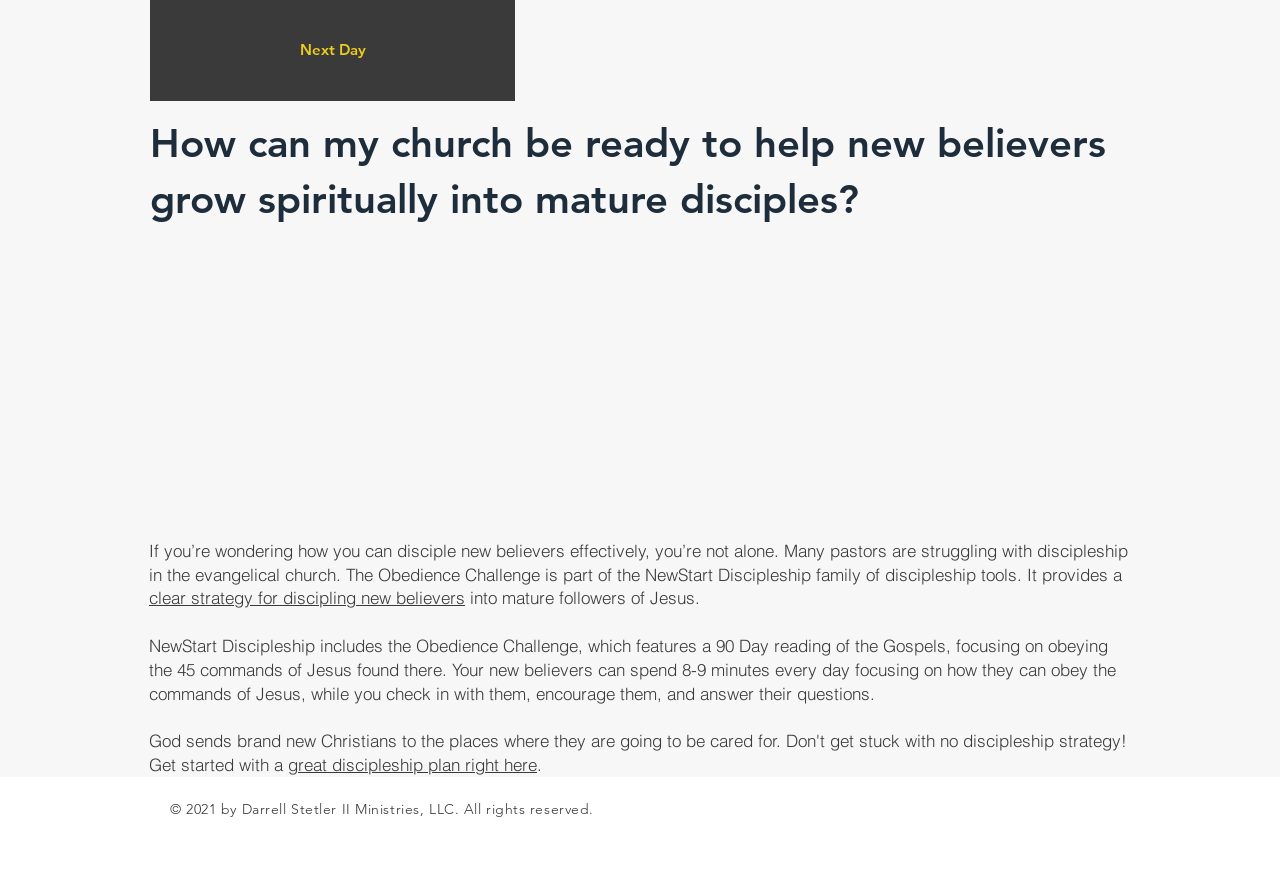Provide the bounding box coordinates of the UI element that matches the description: "aria-label="SoundCloud"".

[0.727, 0.907, 0.75, 0.941]